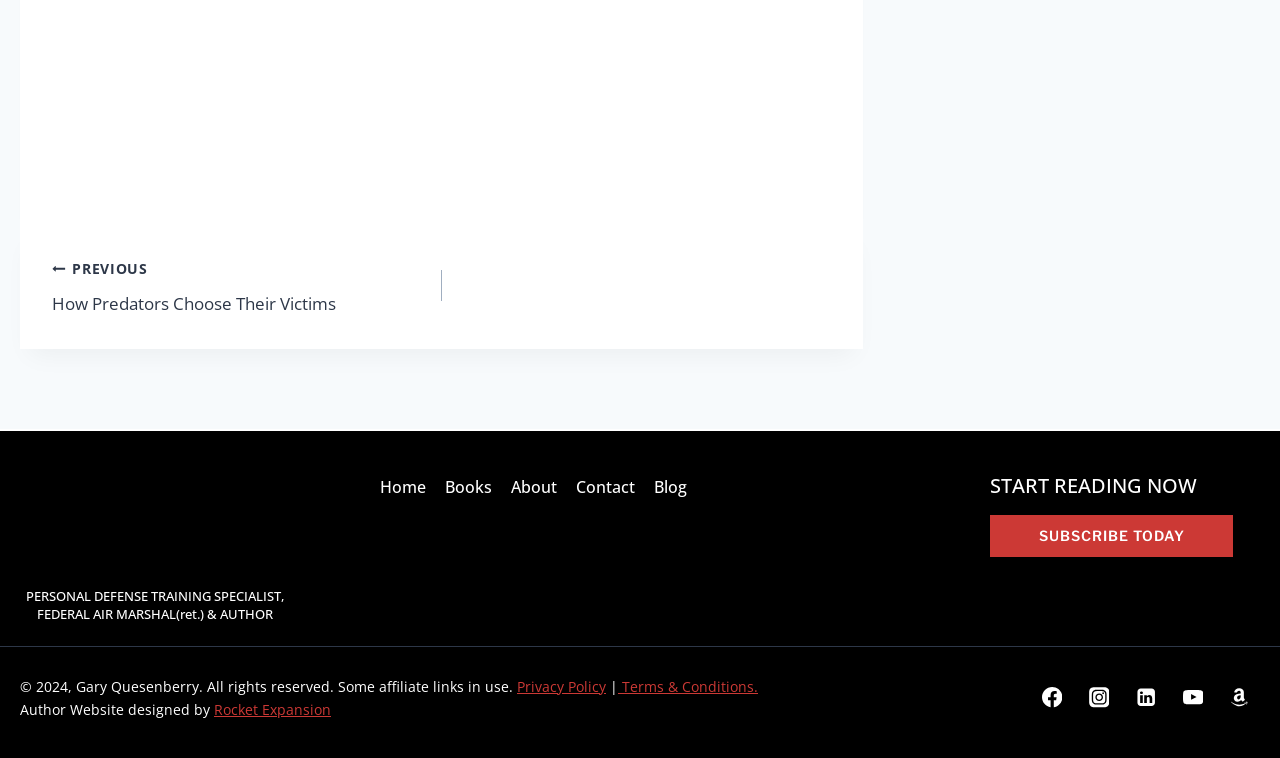What is the author's profession?
Refer to the image and respond with a one-word or short-phrase answer.

Personal Defense Training Specialist